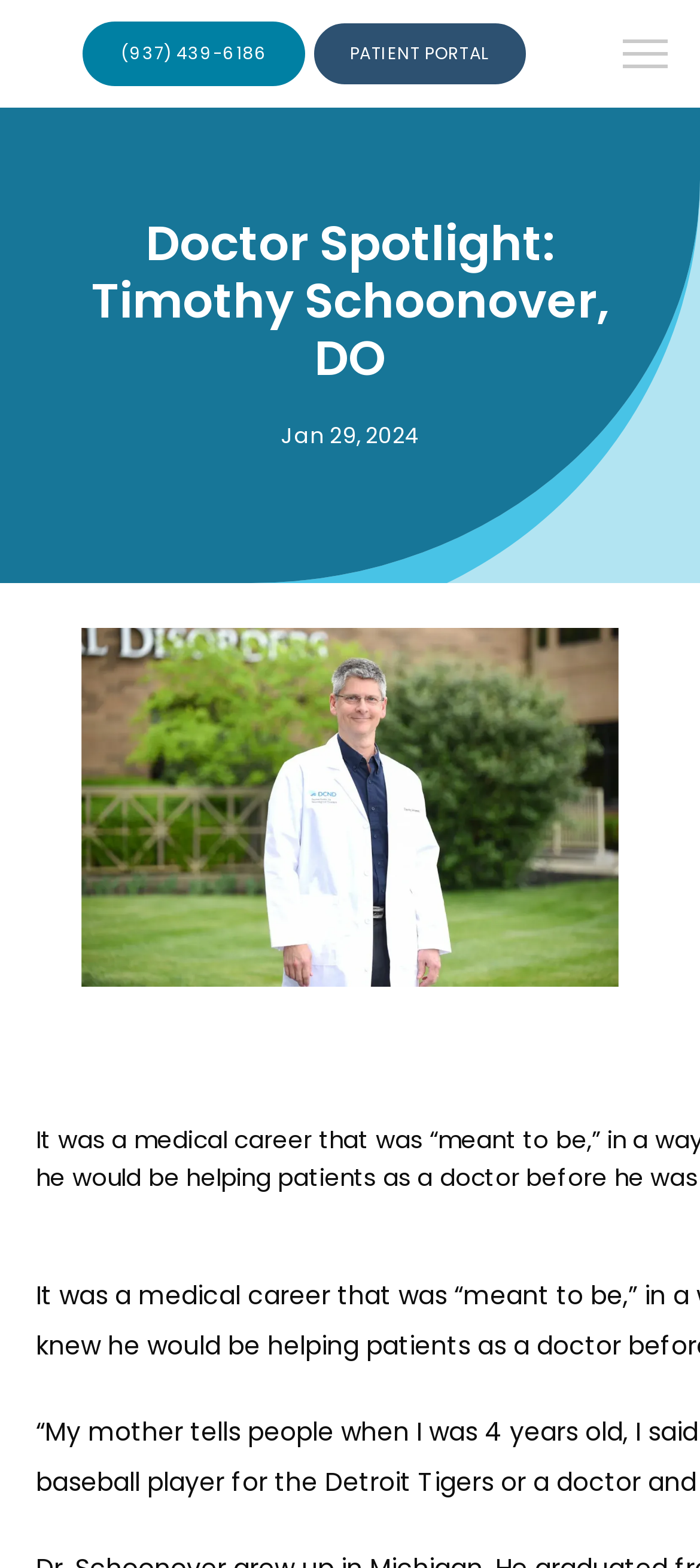Locate the bounding box coordinates of the area where you should click to accomplish the instruction: "Go to ABOUT page".

[0.154, 0.322, 0.319, 0.355]